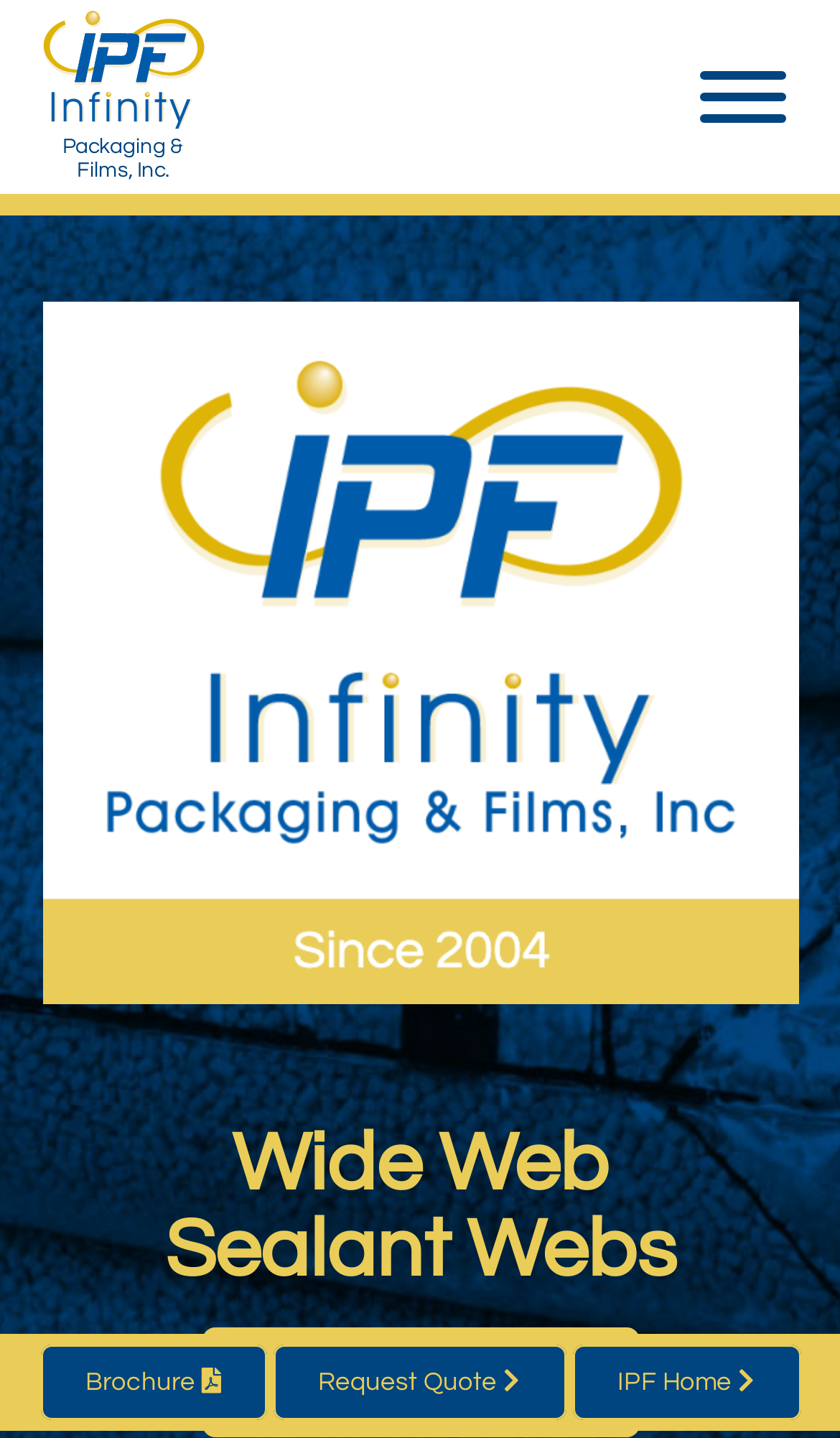What is the purpose of the 'Brochure' link?
Kindly offer a comprehensive and detailed response to the question.

The 'Brochure' link is located at the top of the webpage, and its purpose is to allow users to download a brochure that provides more information about the company's products or services.